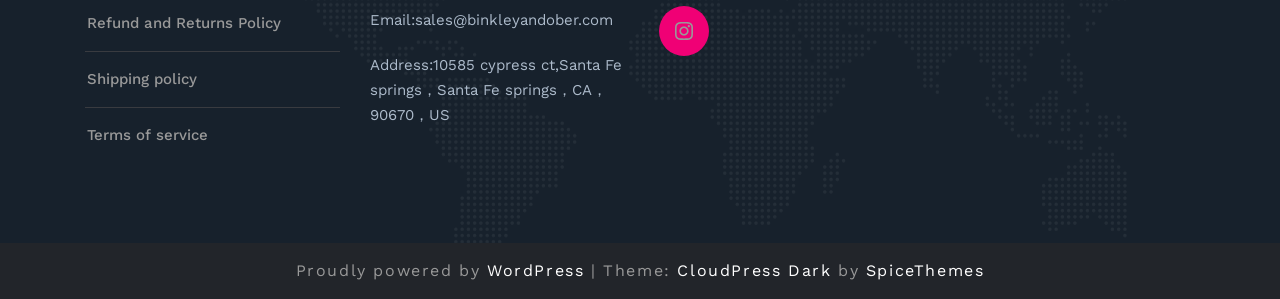What is the email address provided?
Please provide a single word or phrase as your answer based on the screenshot.

sales@binkleyandober.com